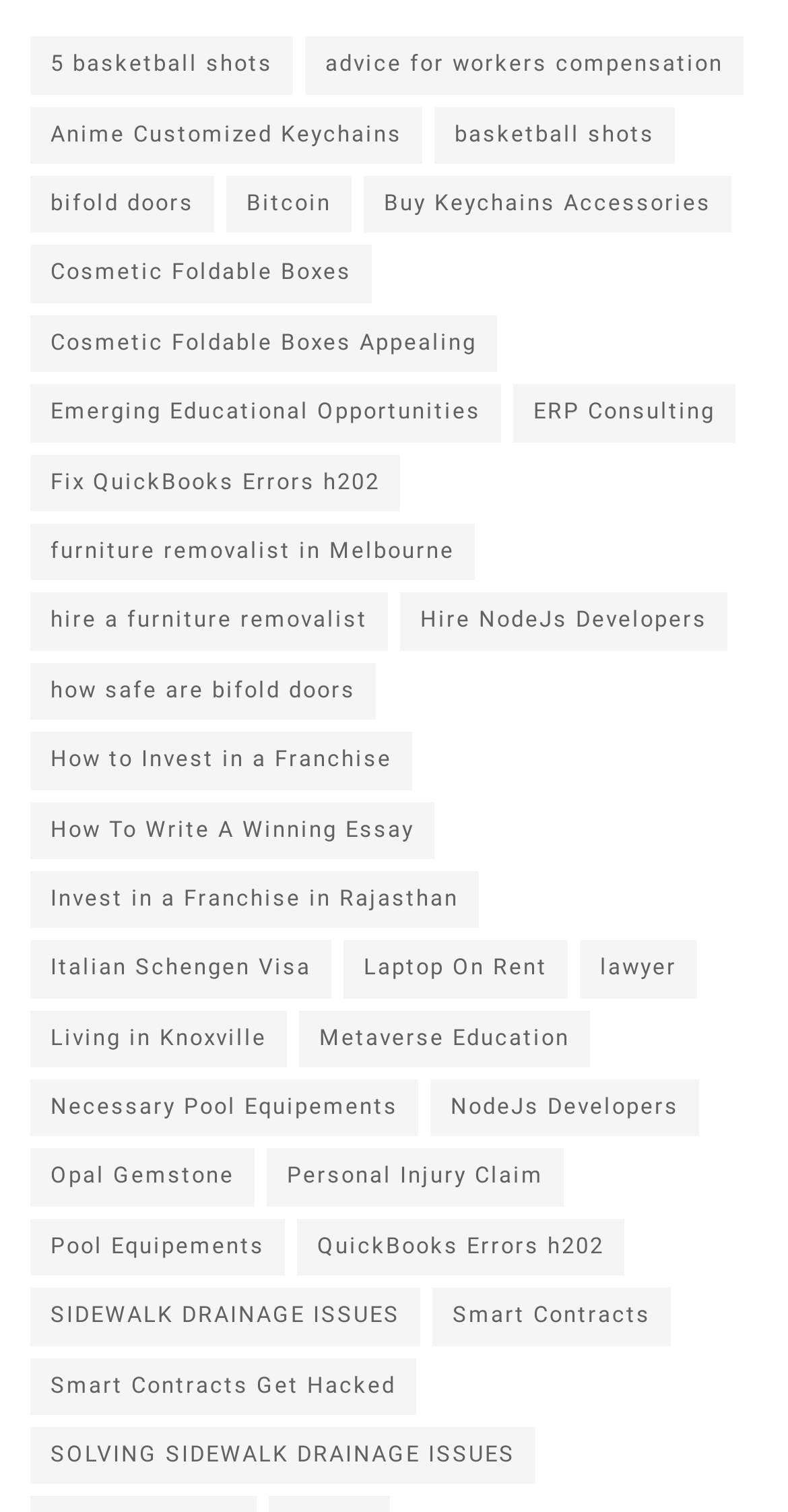Provide a one-word or brief phrase answer to the question:
What is the topic of the first link?

5 basketball shots